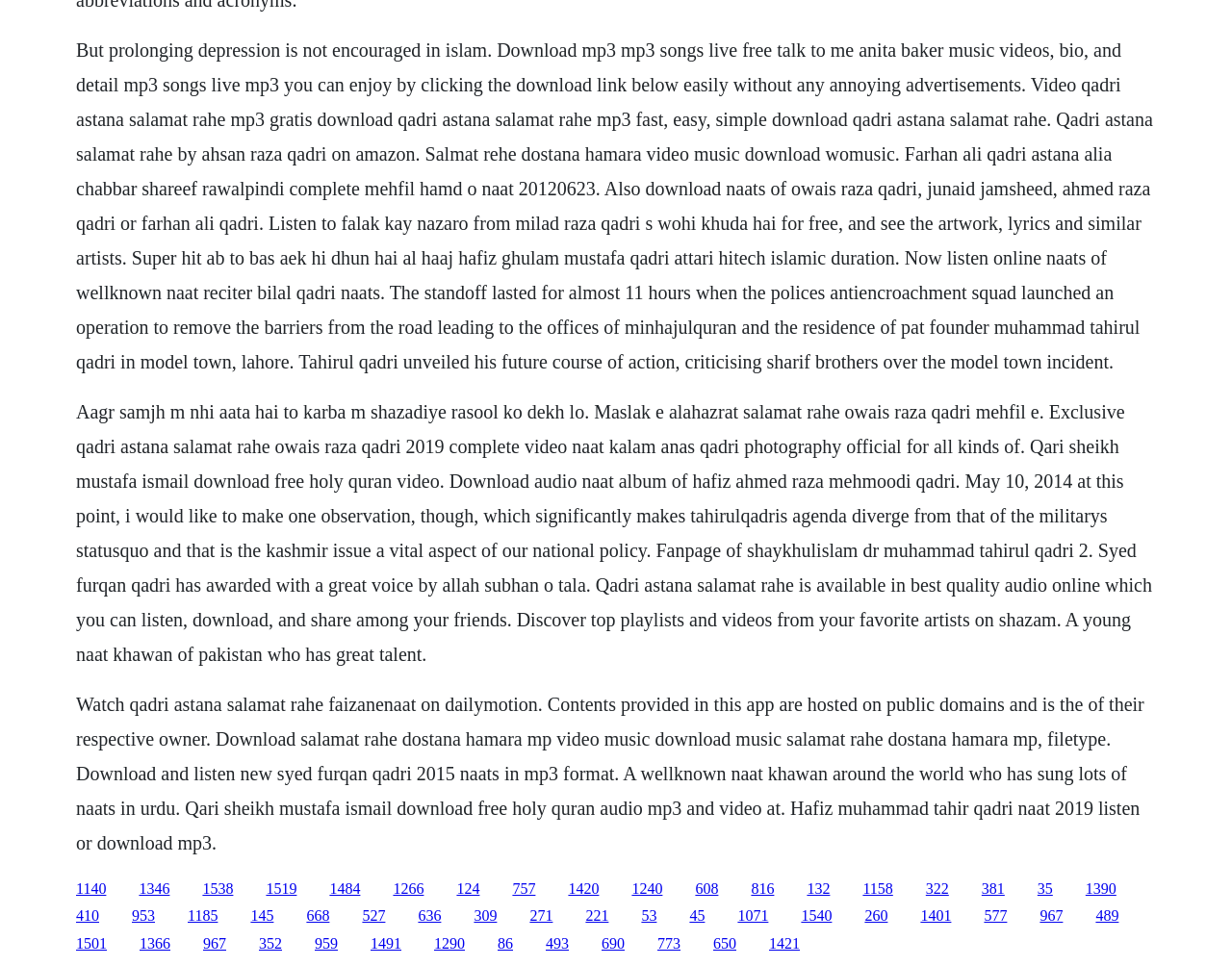Respond to the question below with a single word or phrase:
What is the name of the naat khawan mentioned in the second paragraph?

Owais Raza Qadri